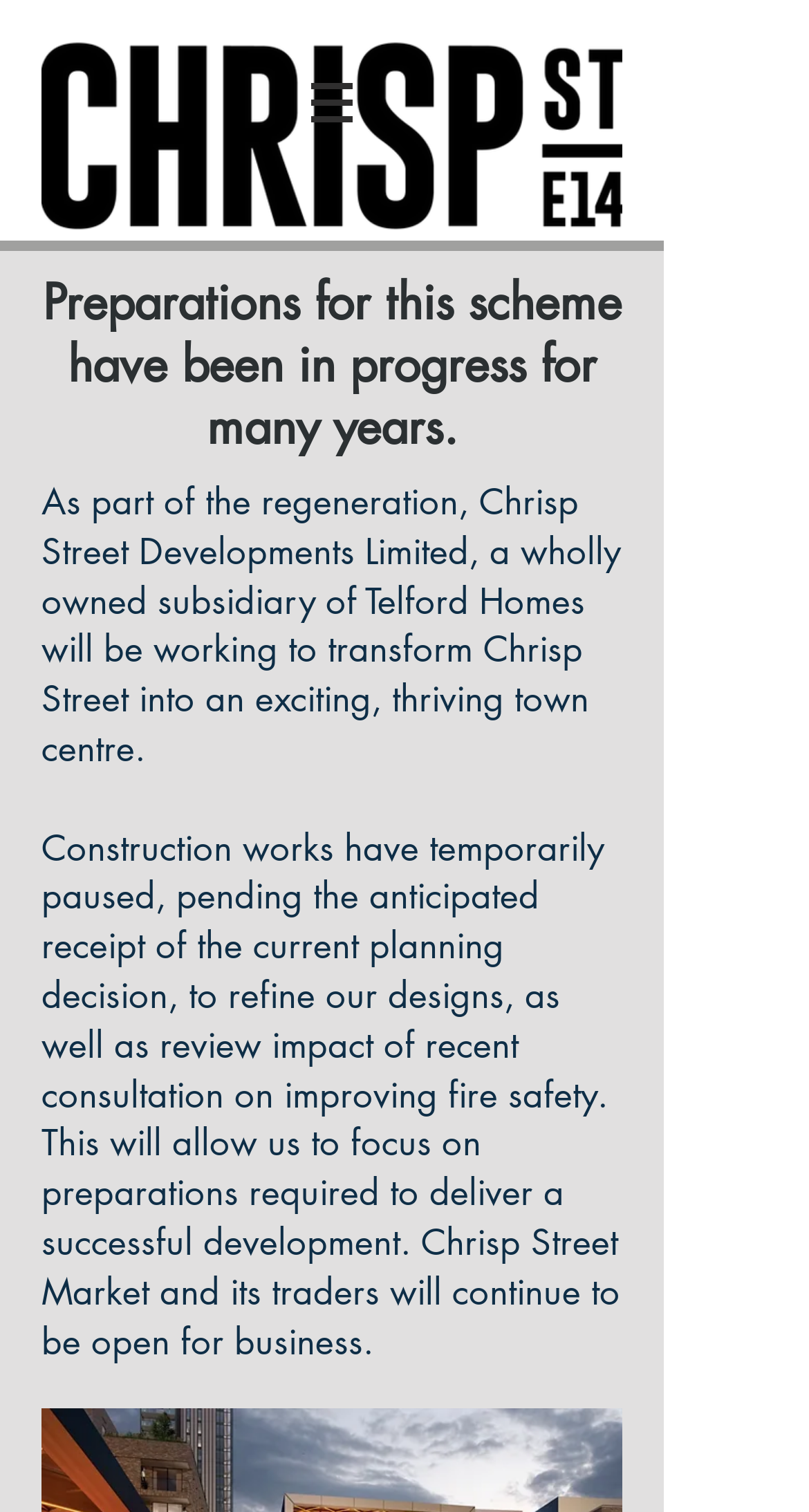What is the company working on Chrisp Street?
Look at the screenshot and provide an in-depth answer.

According to the webpage, Chrisp Street Developments Limited, a wholly owned subsidiary of Telford Homes, is working to transform Chrisp Street into an exciting, thriving town centre.